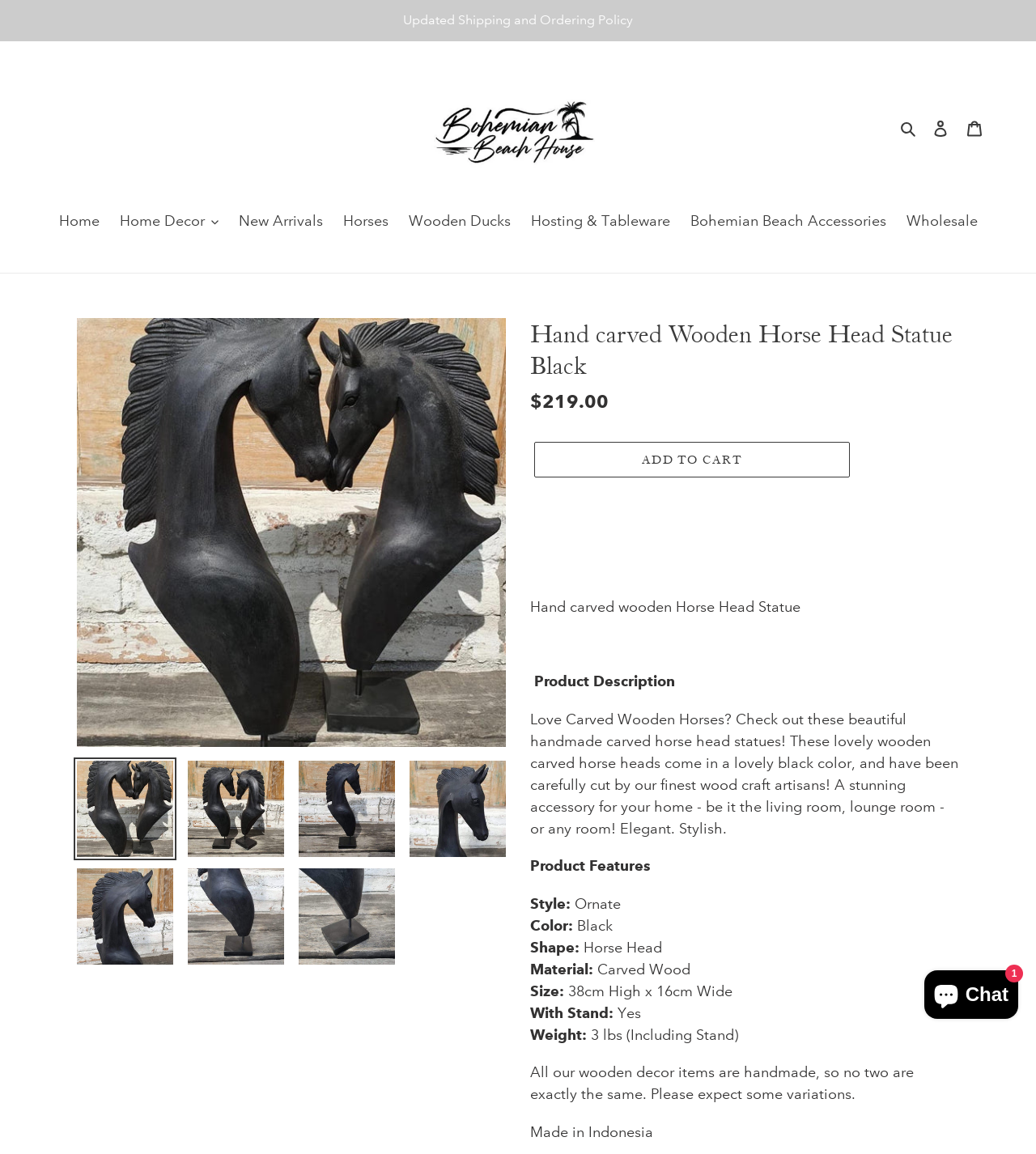Locate the UI element described as follows: "Home Decor". Return the bounding box coordinates as four float numbers between 0 and 1 in the order [left, top, right, bottom].

[0.107, 0.182, 0.218, 0.203]